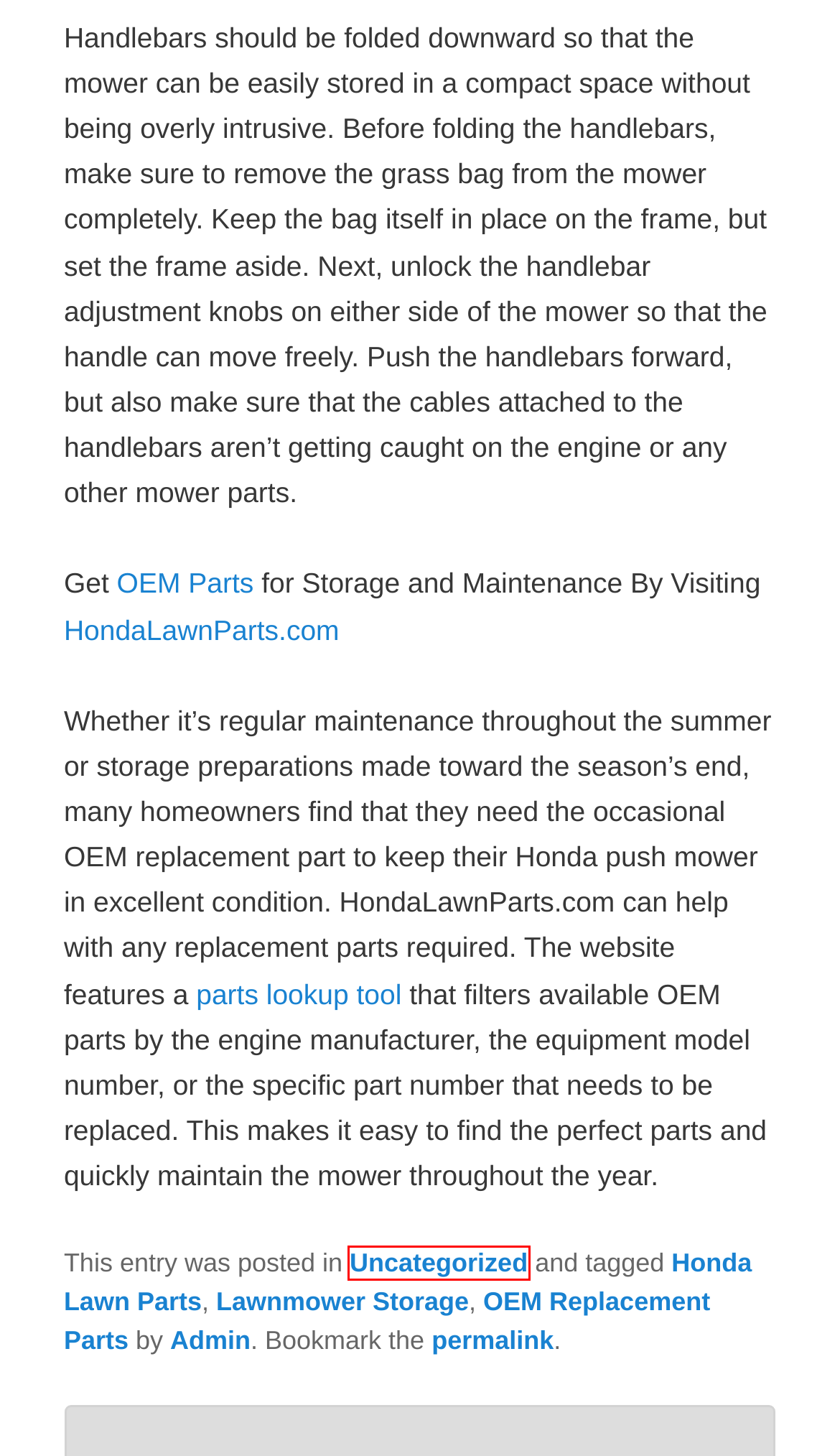Look at the screenshot of a webpage, where a red bounding box highlights an element. Select the best description that matches the new webpage after clicking the highlighted element. Here are the candidates:
A. Honda Lawn Parts | Honda Lawn Parts Blog
B. Uncategorized | Honda Lawn Parts Blog
C. Getting Started with Your Honda HRR216 | Honda Lawn Parts Blog
D. Admin | Honda Lawn Parts Blog
E. Lawnmower Storage | Honda Lawn Parts Blog
F. Blog Tool, Publishing Platform, and CMS – WordPress.org
G. Honda Lawn Parts Blog
H. OEM Replacement Parts | Honda Lawn Parts Blog

B